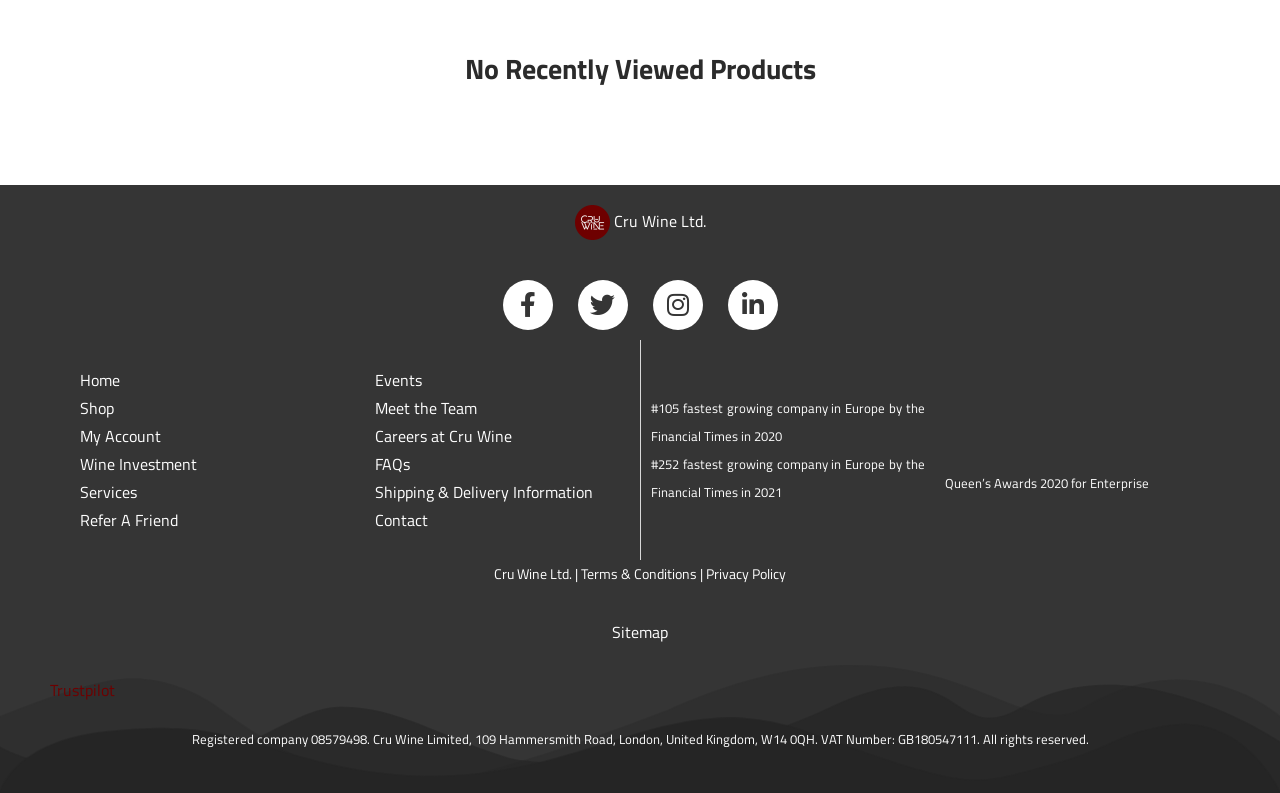Please mark the clickable region by giving the bounding box coordinates needed to complete this instruction: "Check FAQs".

[0.293, 0.569, 0.32, 0.6]